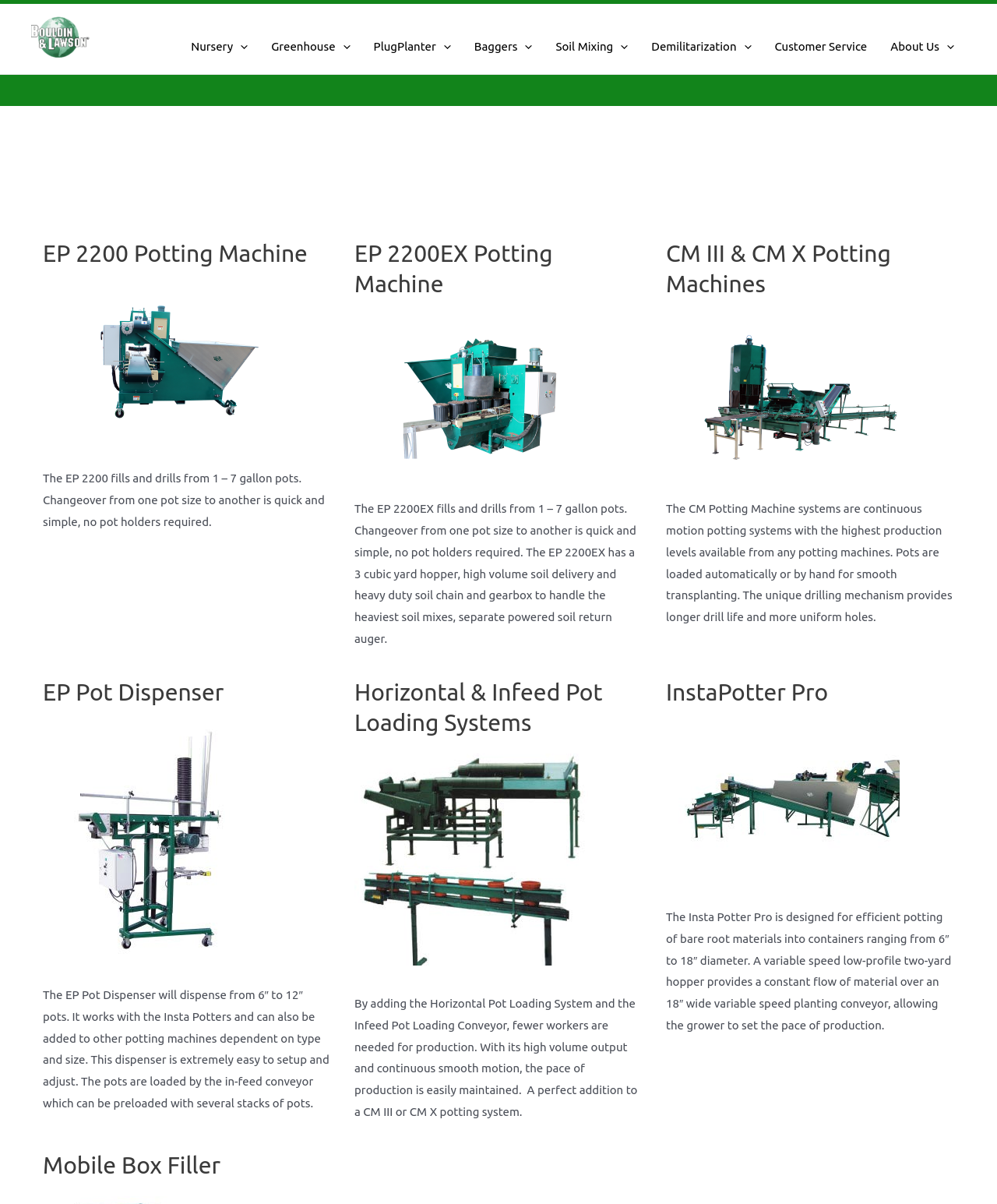What is the purpose of the EP 2200 Potting Machine?
Can you provide an in-depth and detailed response to the question?

The purpose of the EP 2200 Potting Machine is obtained from the StaticText 'The EP 2200 fills and drills from 1 – 7 gallon pots. Changeover from one pot size to another is quick and simple, no pot holders required.' which describes the functionality of the machine.